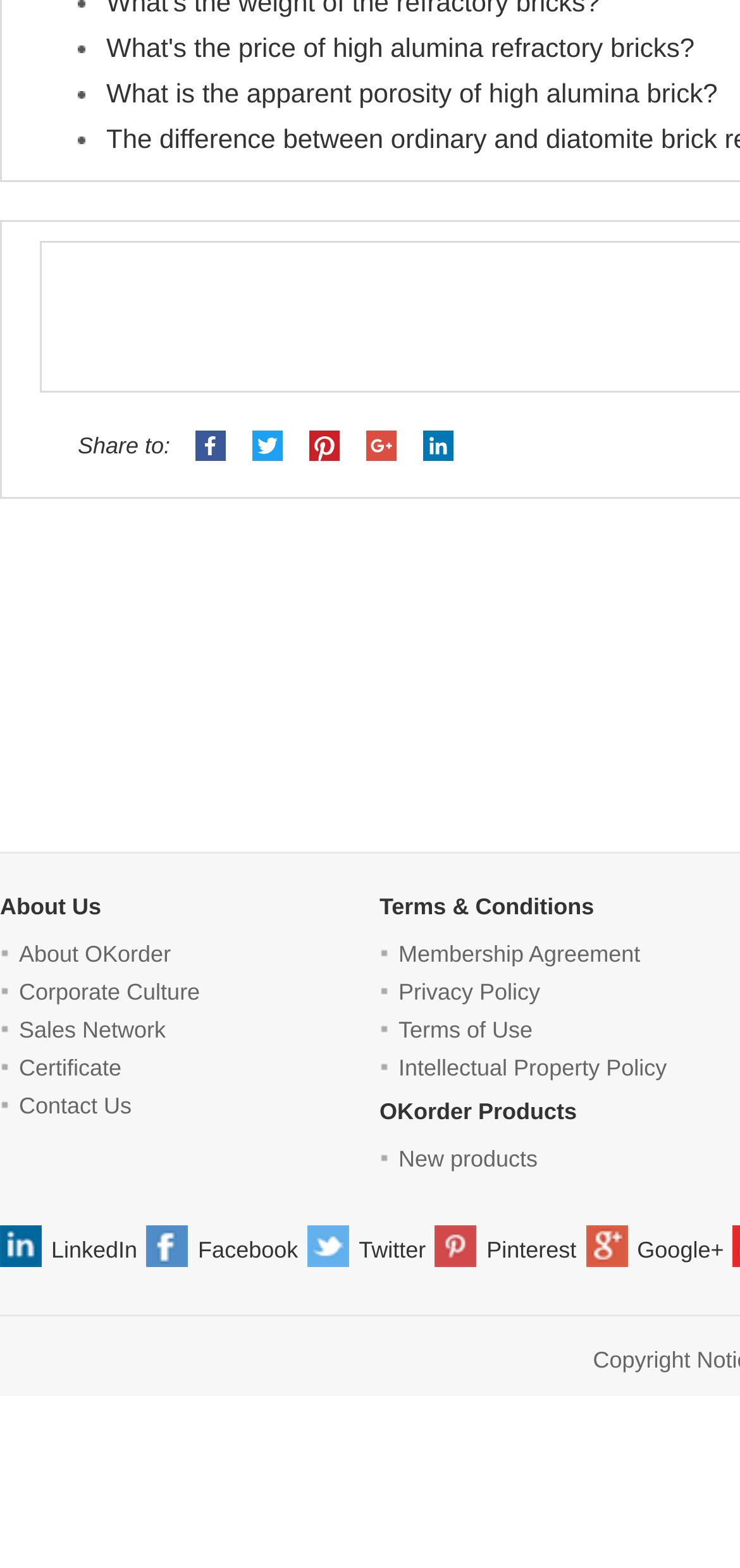Determine the bounding box for the UI element described here: "Terms of Use".

[0.538, 0.649, 0.72, 0.665]